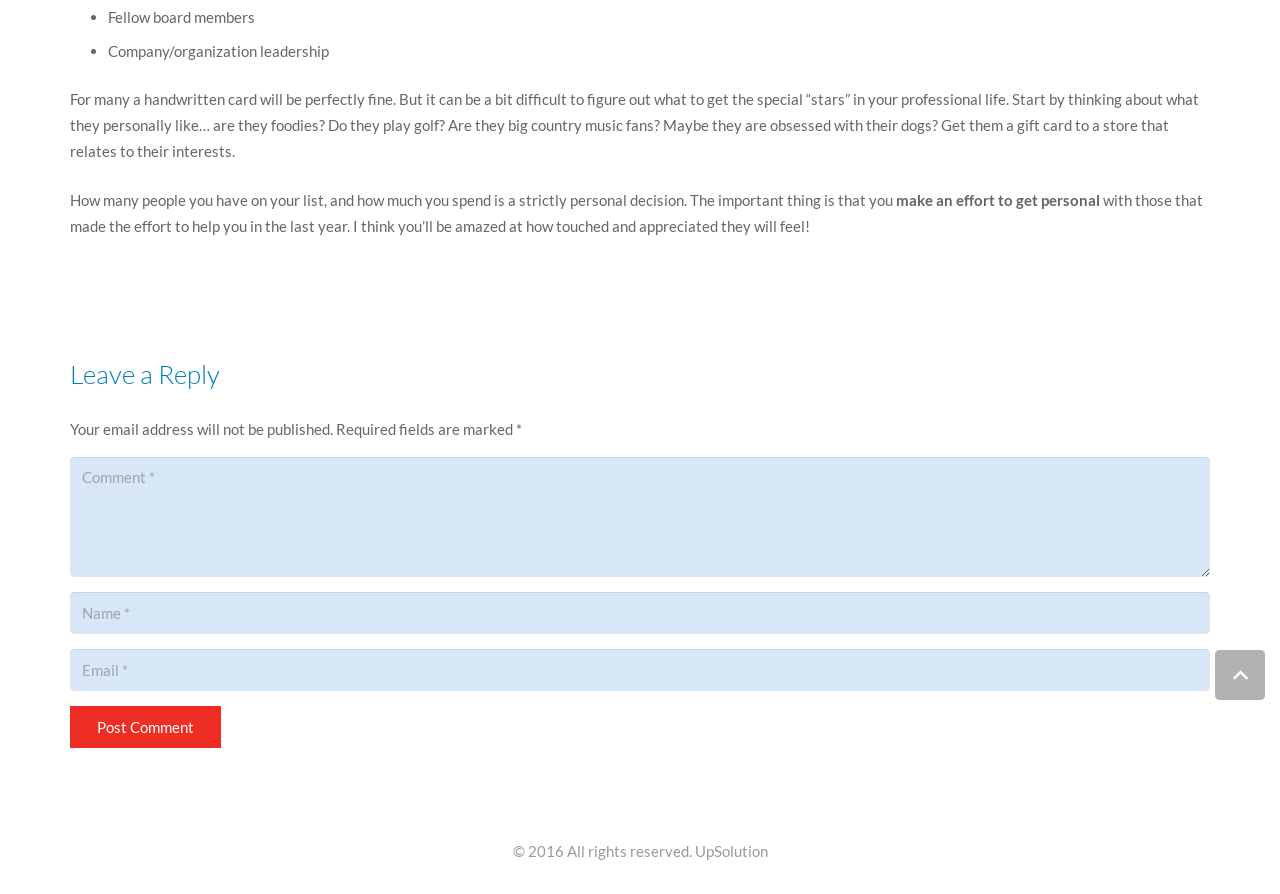Calculate the bounding box coordinates of the UI element given the description: "Post Comment".

[0.055, 0.789, 0.173, 0.836]